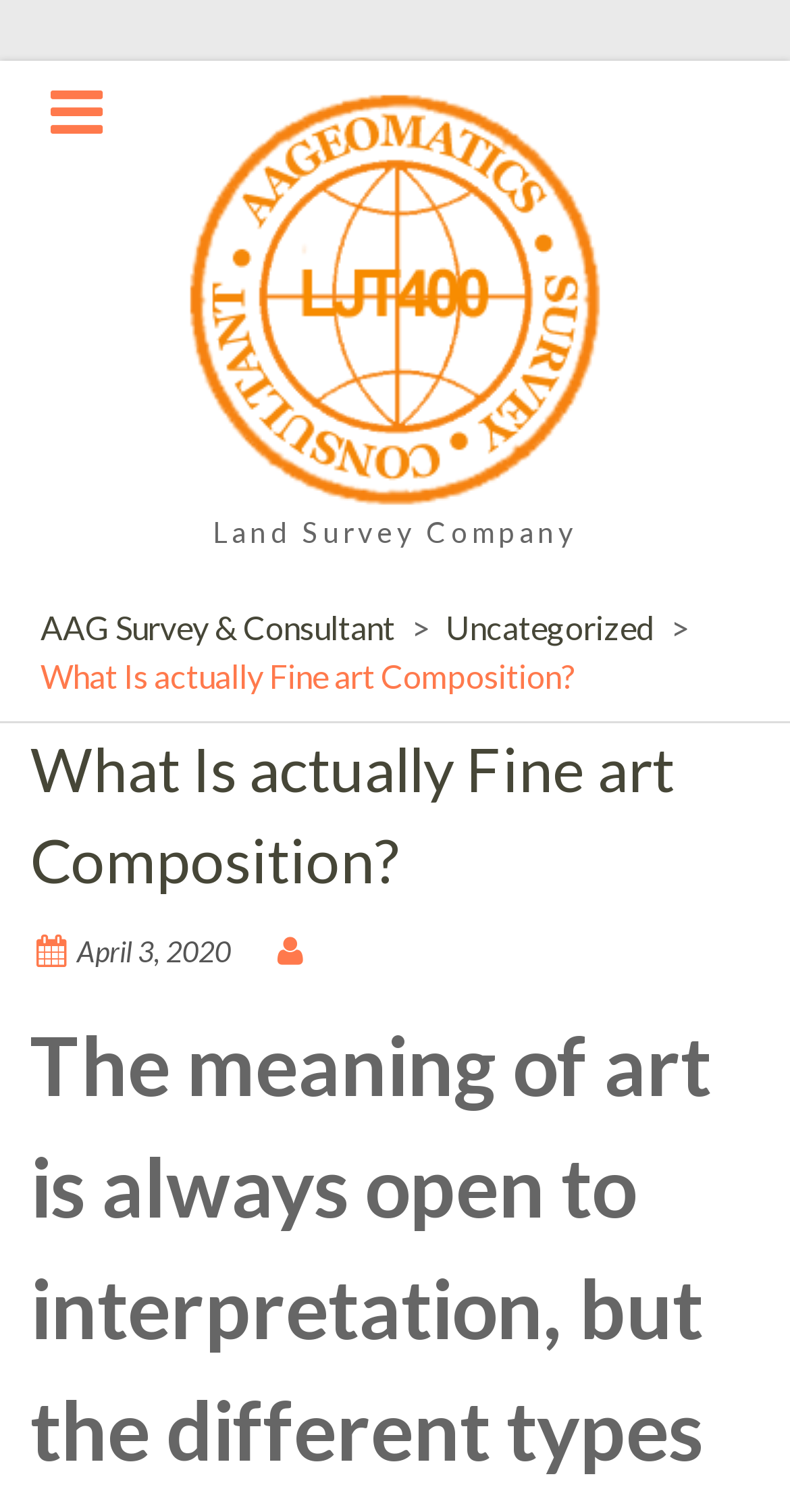Utilize the details in the image to thoroughly answer the following question: What is the category of the article?

The category of the article is mentioned as a link with the text 'Uncategorized'. This suggests that the article does not belong to a specific category or topic.